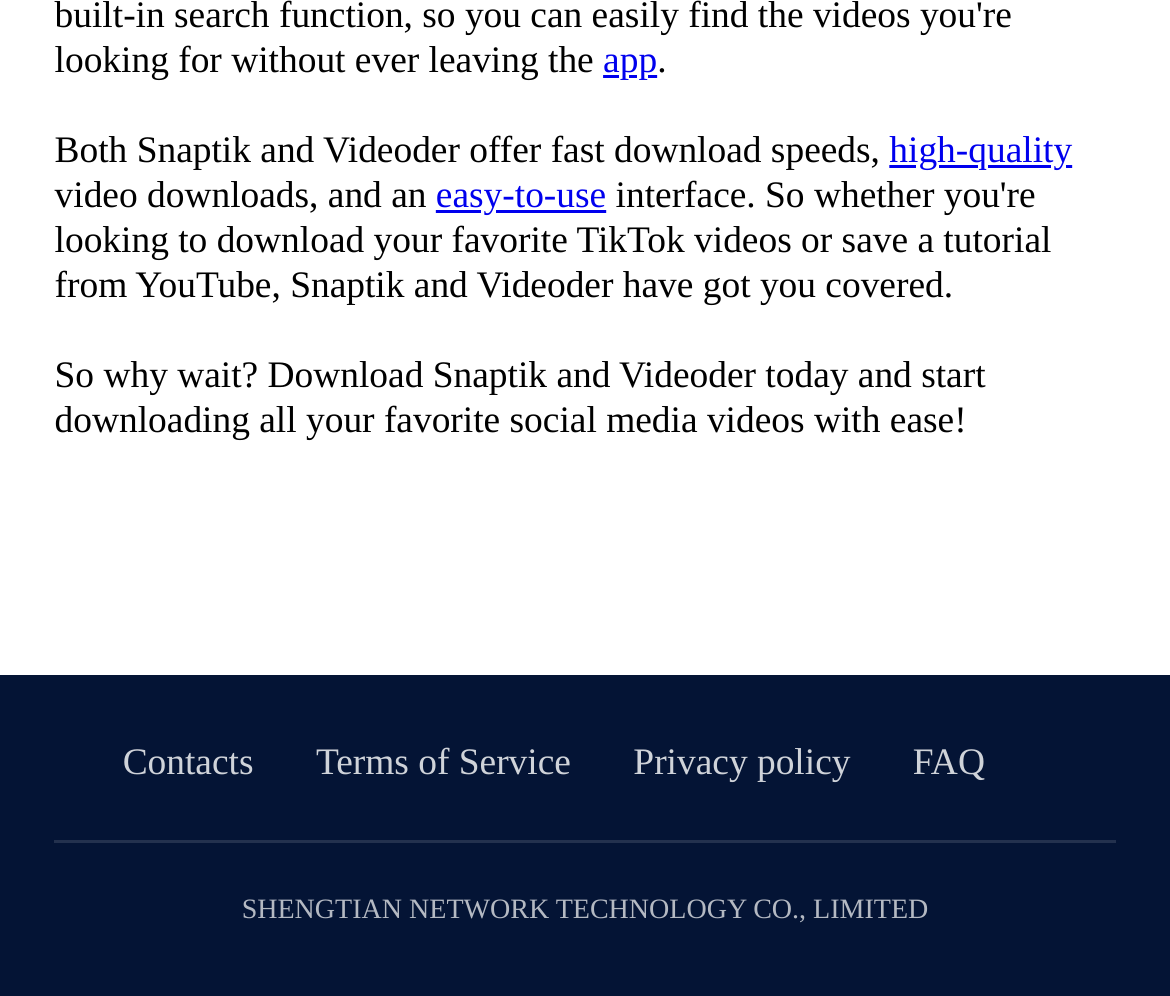Identify the bounding box for the UI element specified in this description: "easy-to-use". The coordinates must be four float numbers between 0 and 1, formatted as [left, top, right, bottom].

[0.373, 0.175, 0.518, 0.217]